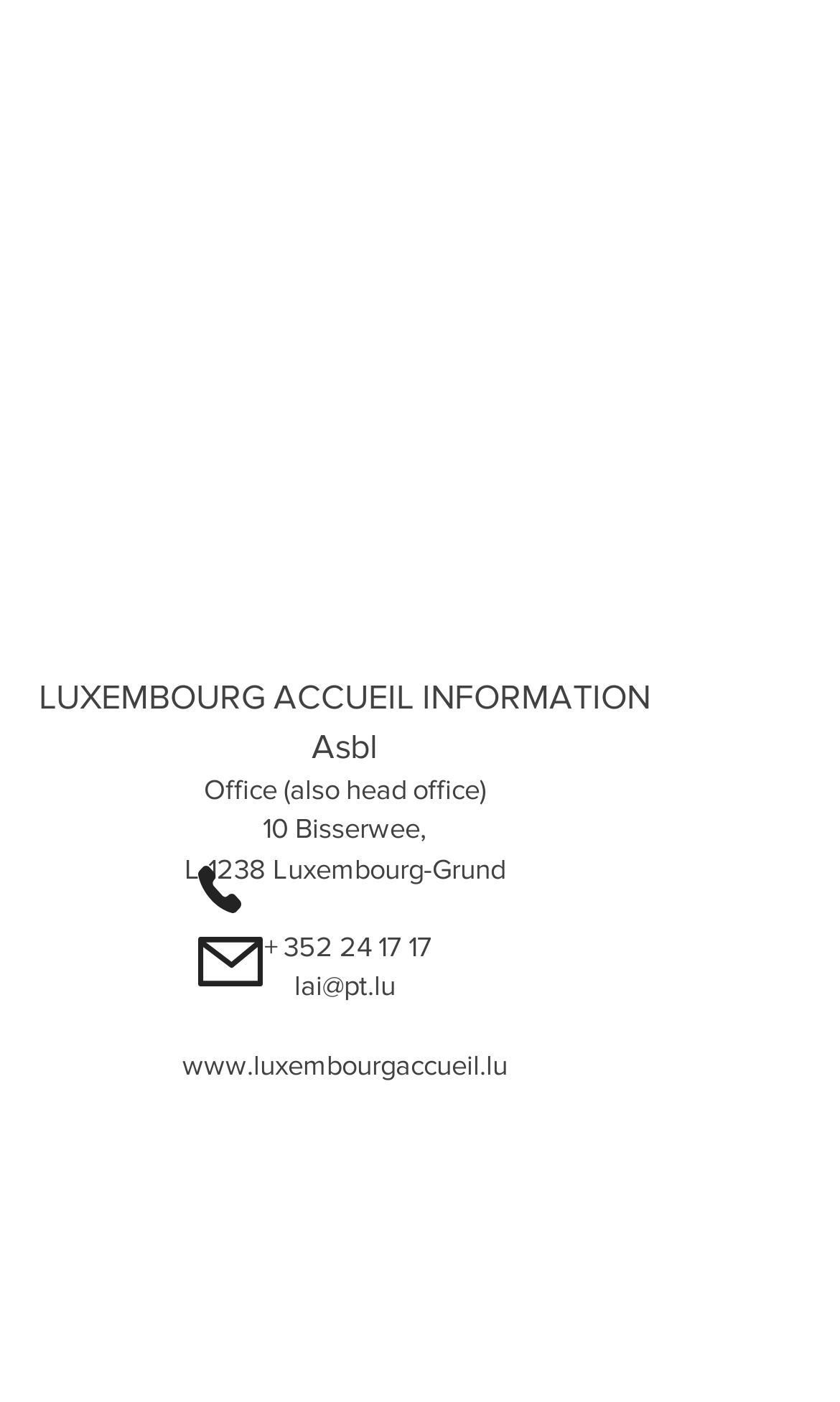Please reply with a single word or brief phrase to the question: 
What is the email address of the organization?

lai@pt.lu